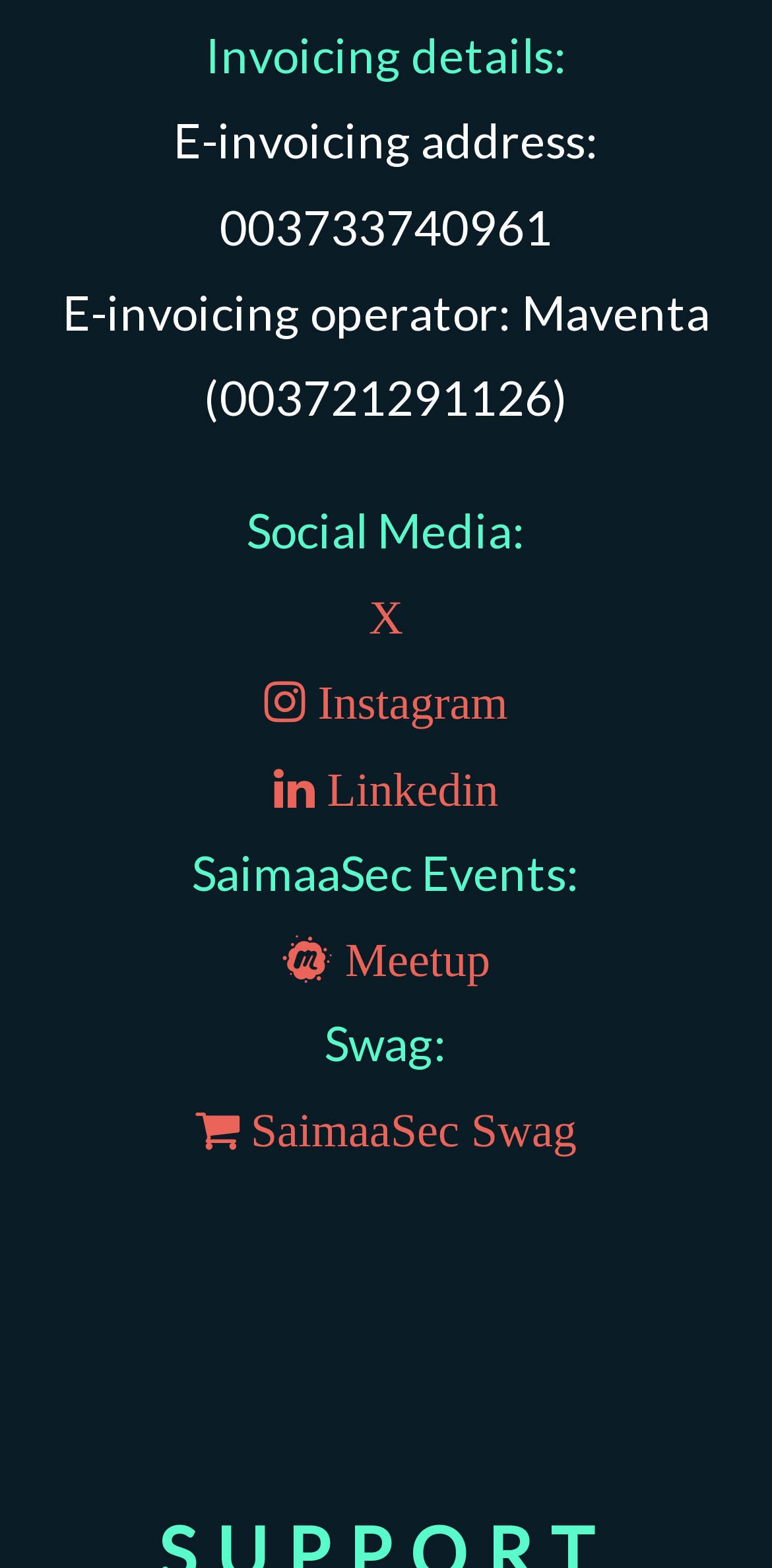Please give a short response to the question using one word or a phrase:
What is the name of the event organizer?

SaimaaSec